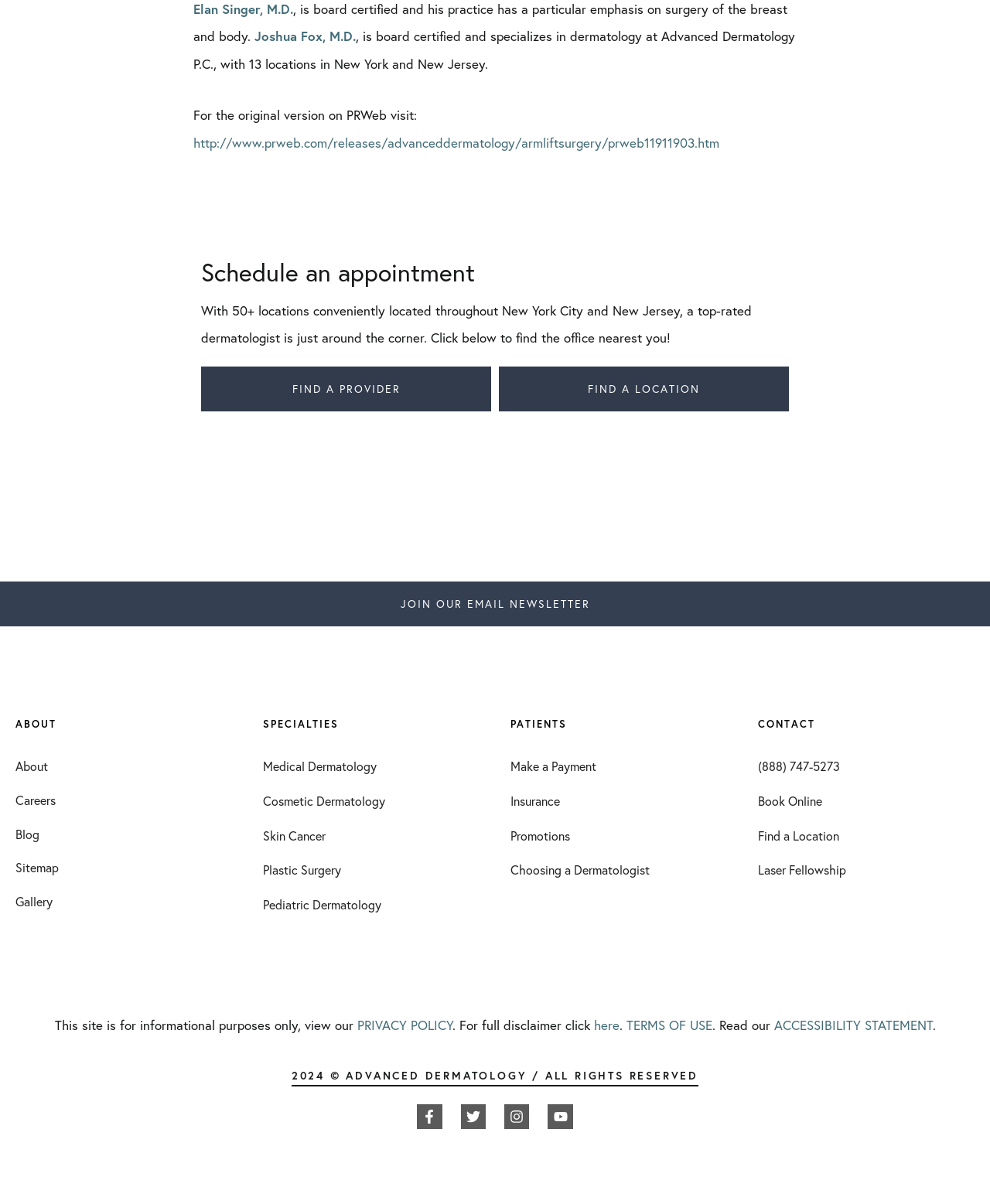What is the purpose of the 'Schedule an appointment' section?
Refer to the image and answer the question using a single word or phrase.

To find a provider or location